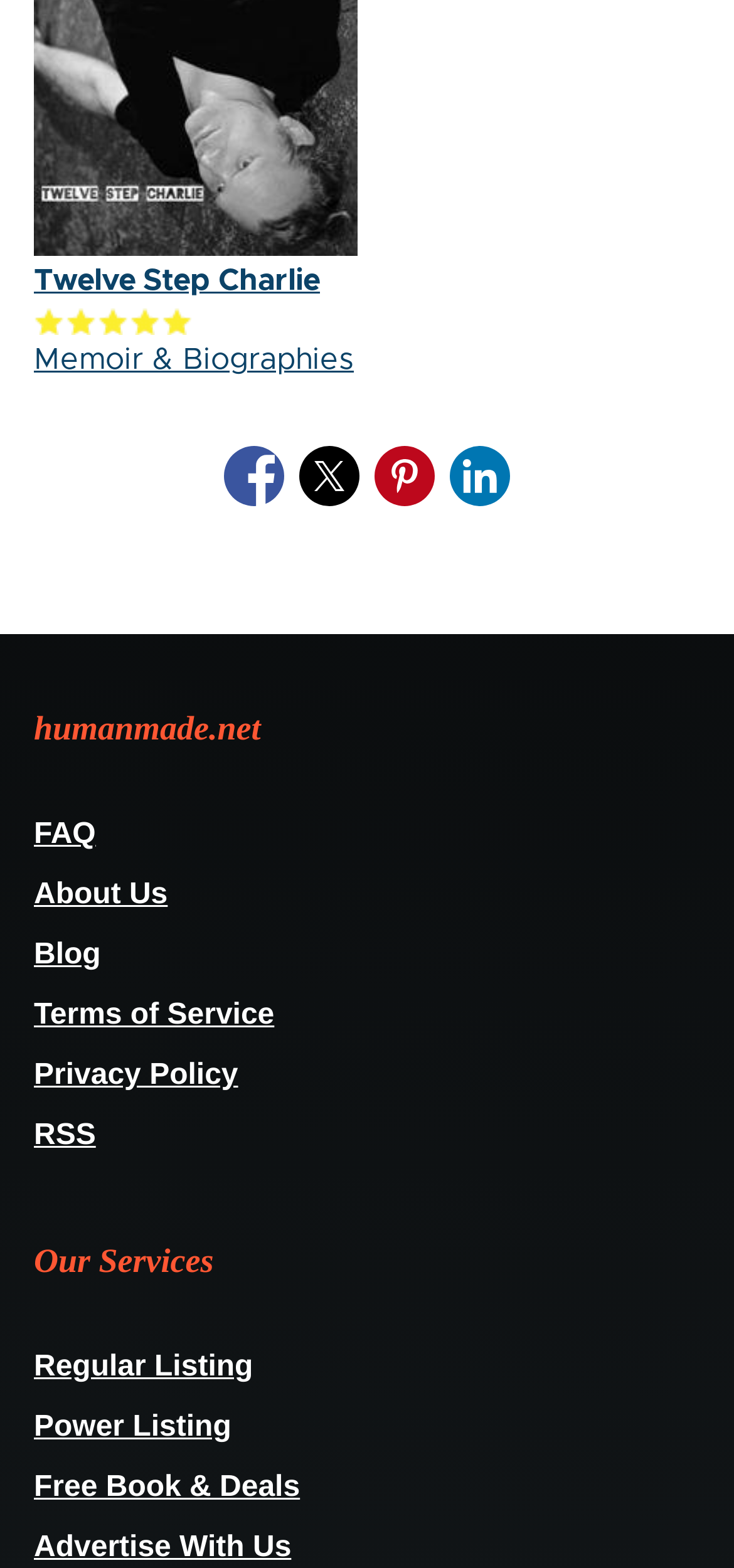Identify the bounding box coordinates of the clickable region necessary to fulfill the following instruction: "Visit the FAQ page". The bounding box coordinates should be four float numbers between 0 and 1, i.e., [left, top, right, bottom].

[0.046, 0.519, 0.13, 0.543]